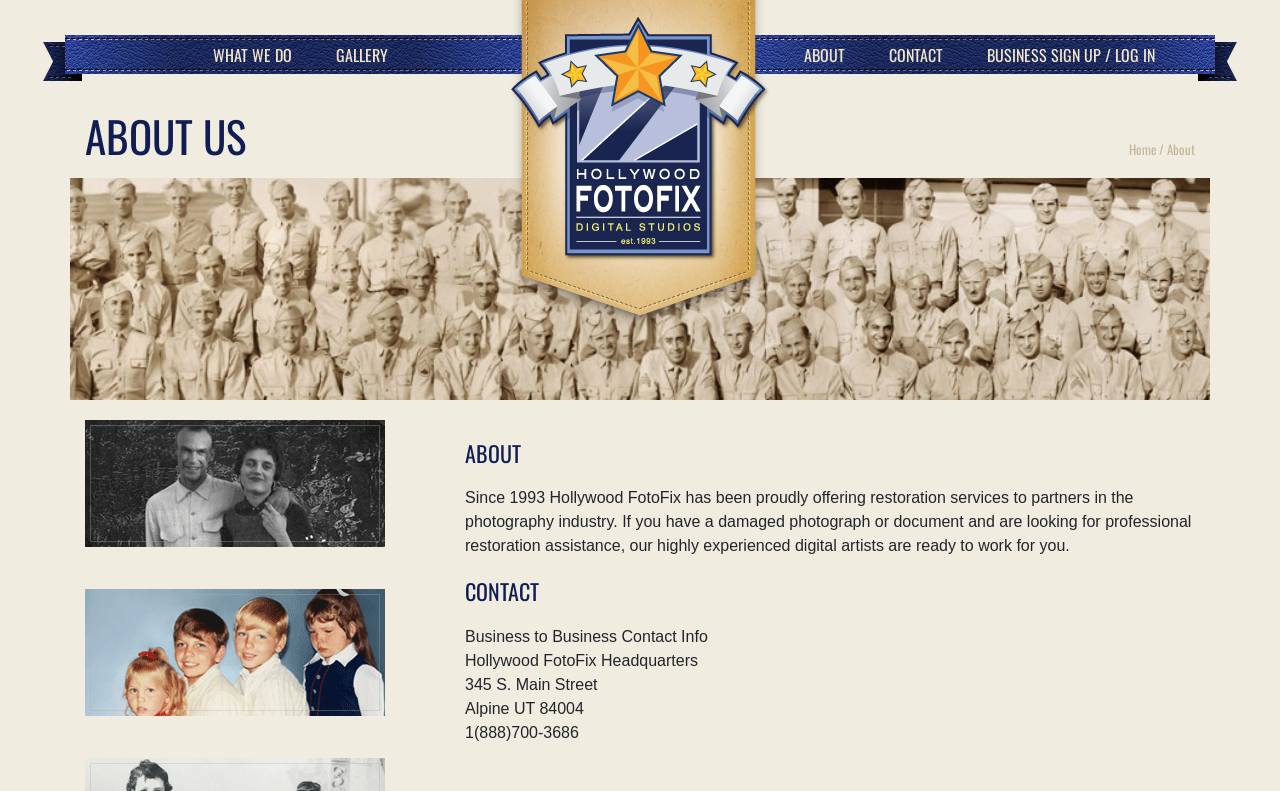Please identify the bounding box coordinates of the clickable area that will fulfill the following instruction: "Contact Hollywood FotoFix". The coordinates should be in the format of four float numbers between 0 and 1, i.e., [left, top, right, bottom].

[0.363, 0.731, 0.934, 0.765]